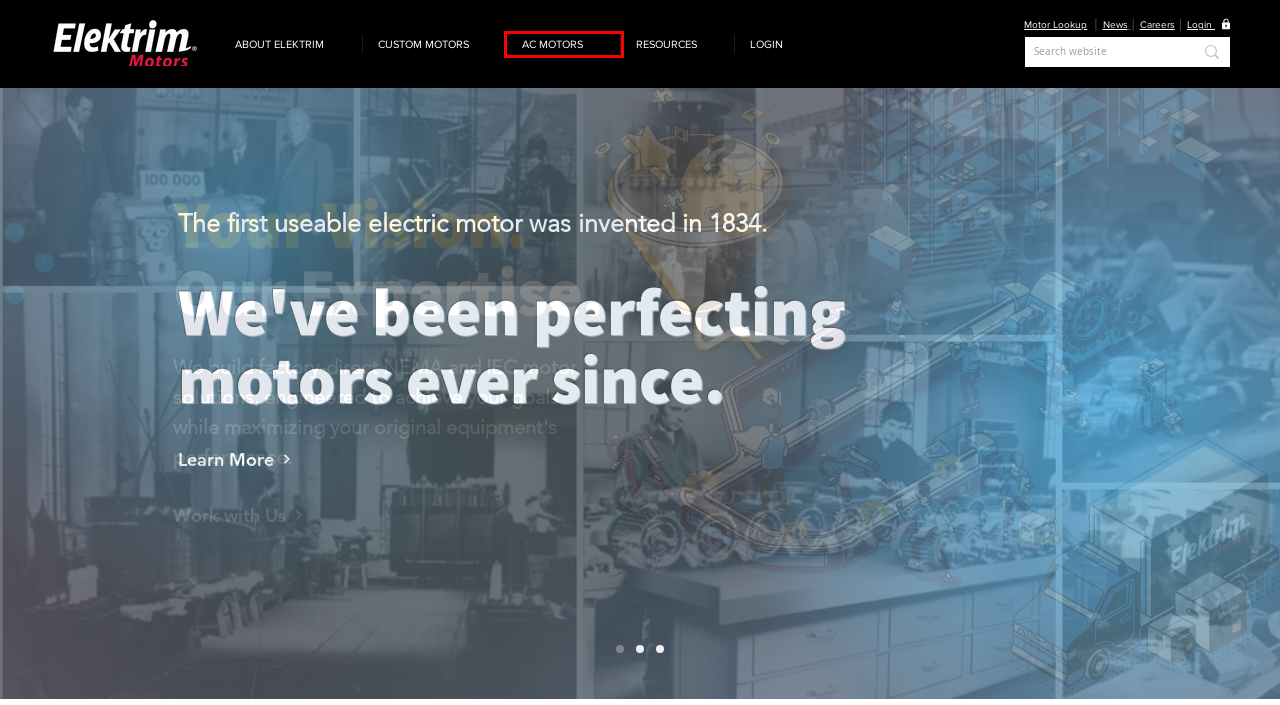You have a screenshot of a webpage, and a red bounding box highlights an element. Select the webpage description that best fits the new page after clicking the element within the bounding box. Options are:
A. Search AC Motors | Elektrim Motors
B. Careers | Elektrim Motors
C. News | Elektrim Motors
D. Voltages | Elektrim Motors
E. Custom Motors | Elektrim Motors | United States
F. LOGIN | Elektrim Motors
G. Privacy Policy | Elektrim Motors
H. Premium Performance Series

H